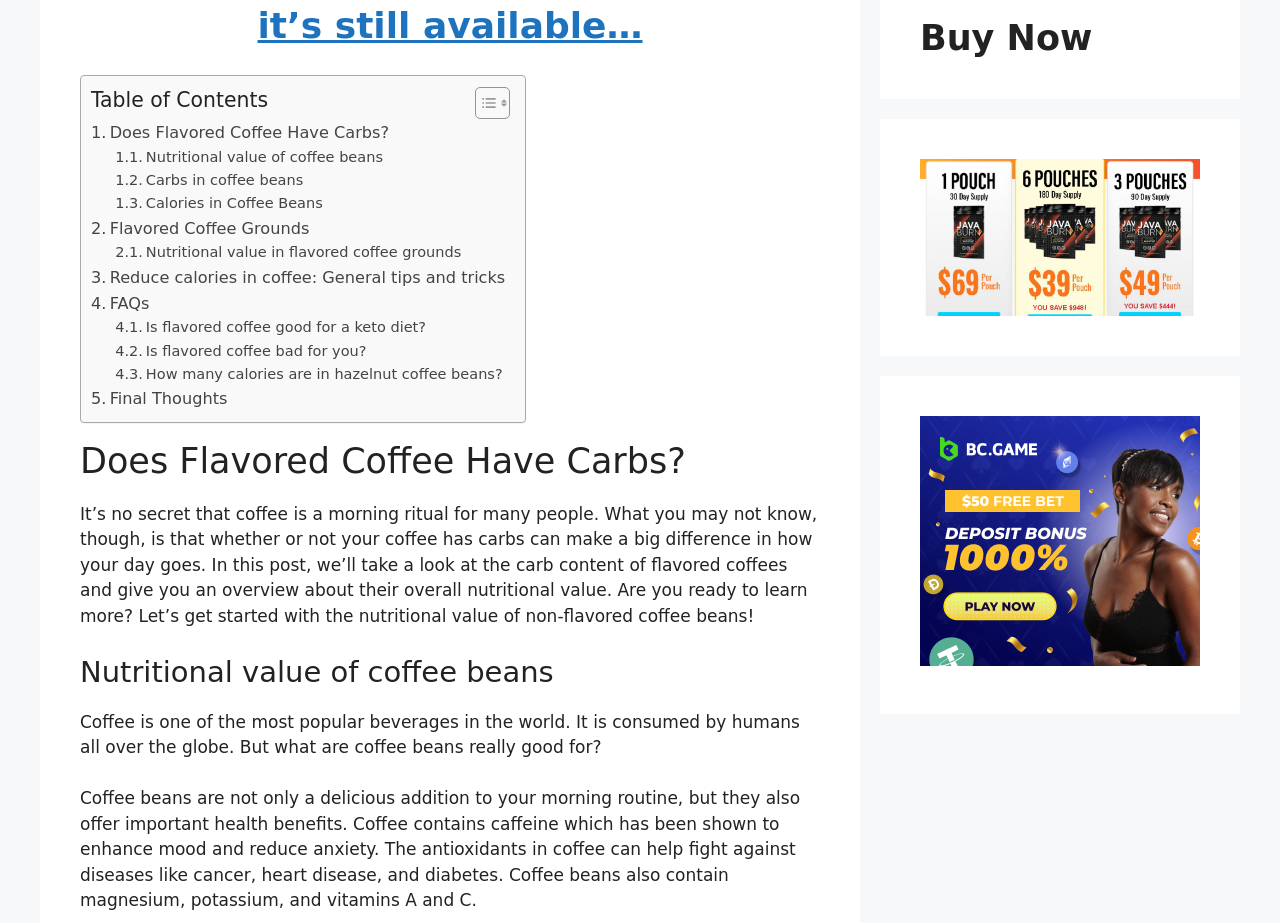Extract the bounding box coordinates for the UI element described by the text: "Final Thoughts". The coordinates should be in the form of [left, top, right, bottom] with values between 0 and 1.

[0.071, 0.418, 0.178, 0.446]